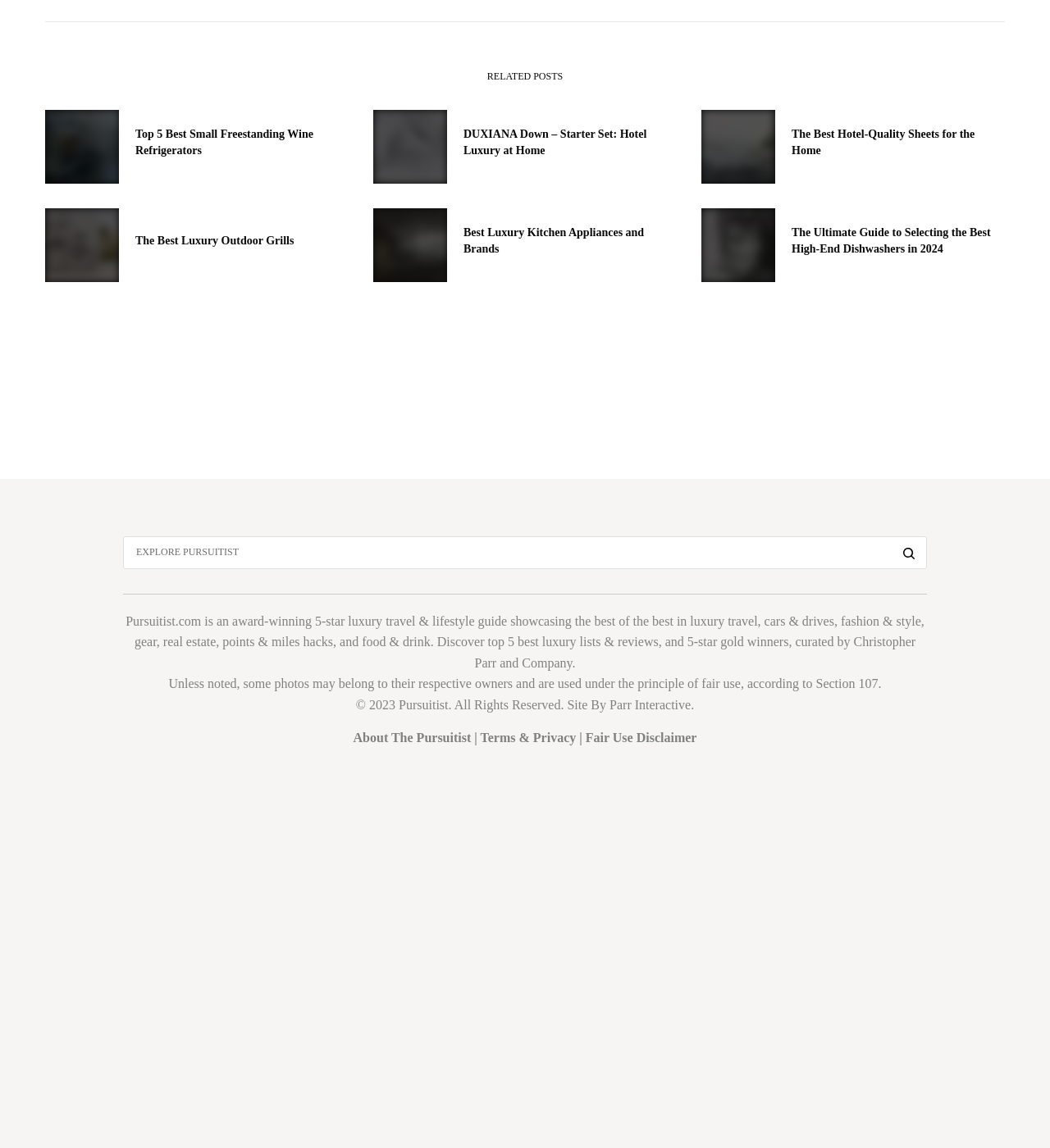Please locate the bounding box coordinates of the element's region that needs to be clicked to follow the instruction: "Leave a reply". The bounding box coordinates should be provided as four float numbers between 0 and 1, i.e., [left, top, right, bottom].

None